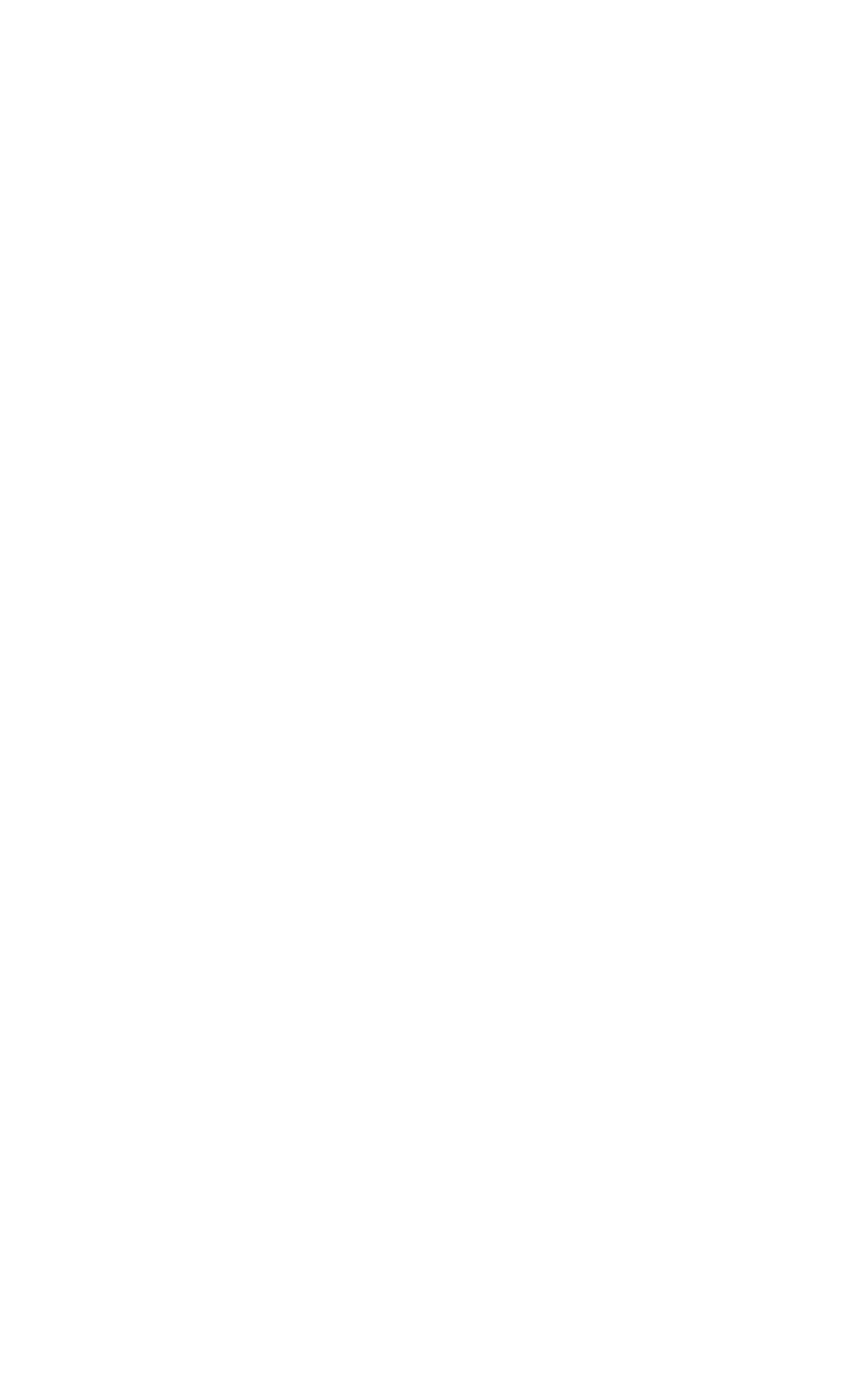What are the business hours on Wednesday?
From the details in the image, provide a complete and detailed answer to the question.

I found the business hours on Wednesday by looking at the StaticText element with the text 'Wednesday, 10:00-7:30pm' which is located at the top of the webpage.